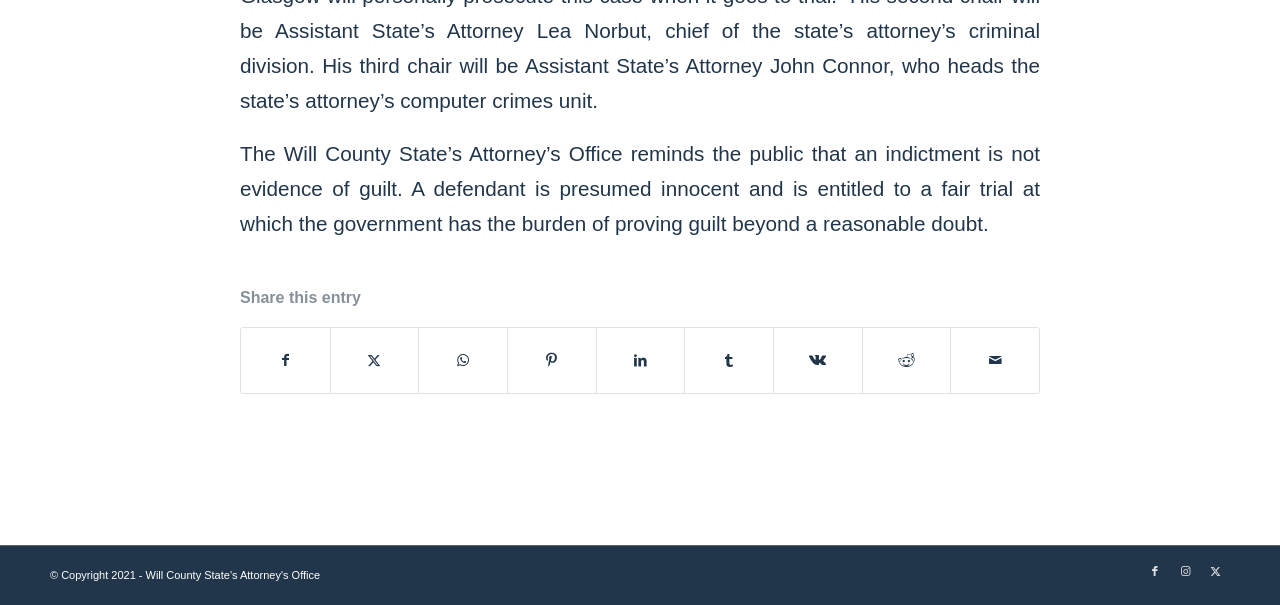How many links are there at the bottom of the page?
Please provide a comprehensive answer to the question based on the webpage screenshot.

There are three links at the bottom of the page, which are links to Facebook, Instagram, and Twitter, respectively.